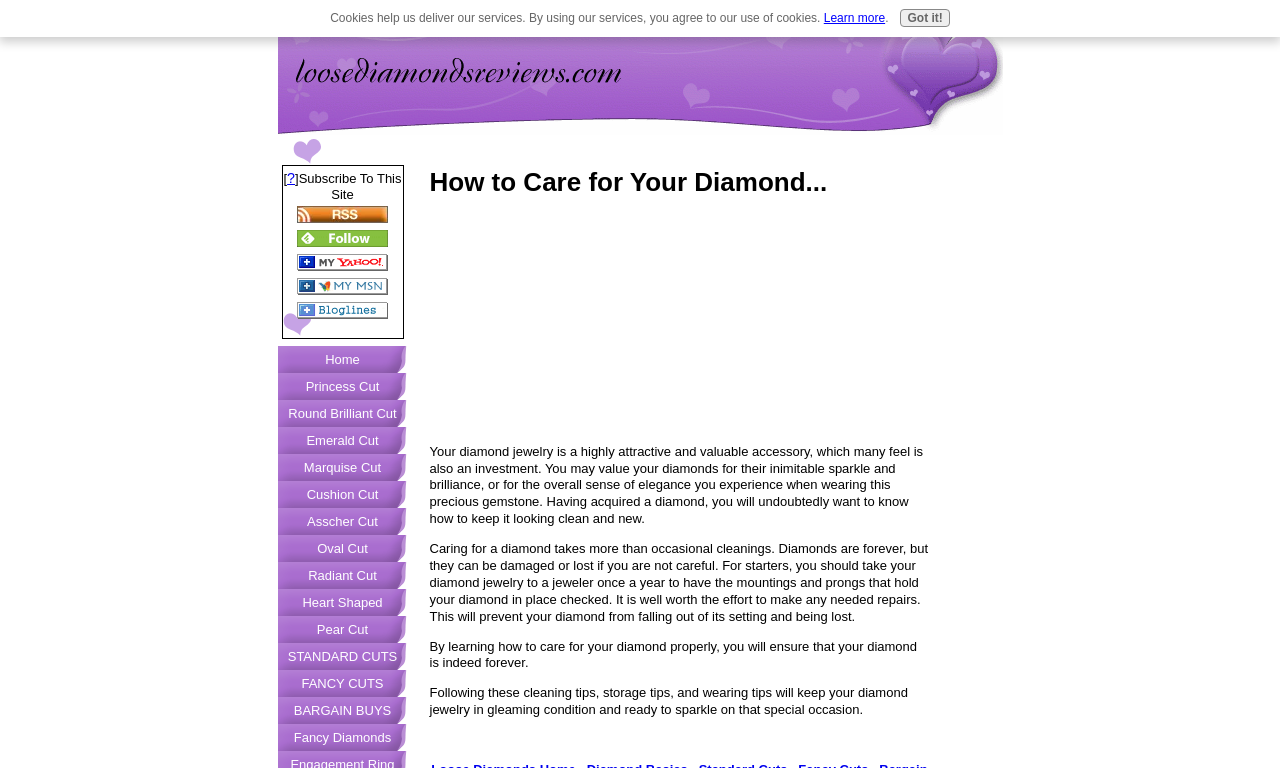Show the bounding box coordinates for the element that needs to be clicked to execute the following instruction: "Click the link to learn about Princess Cut diamonds". Provide the coordinates in the form of four float numbers between 0 and 1, i.e., [left, top, right, bottom].

[0.217, 0.485, 0.318, 0.521]